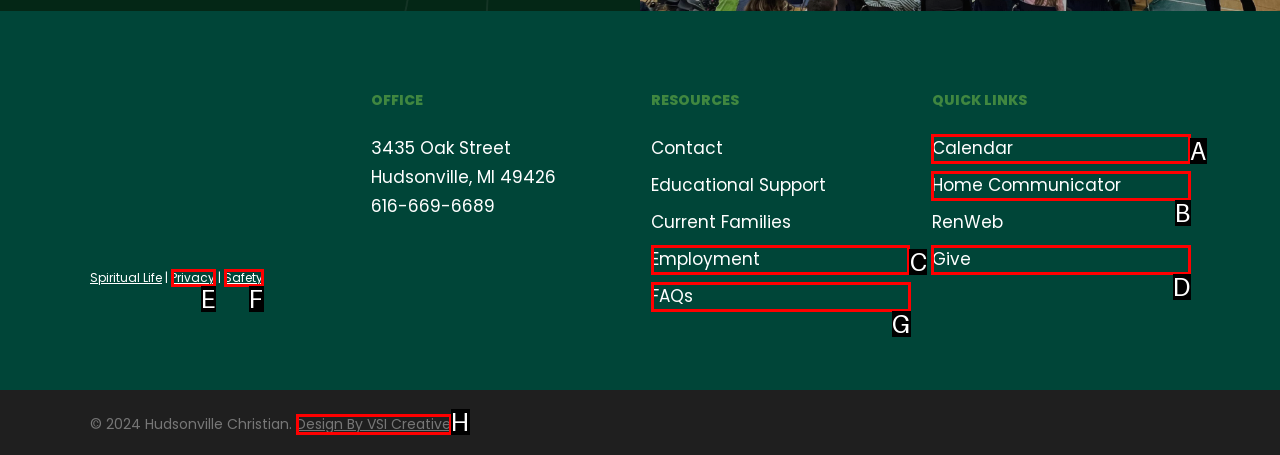Tell me which one HTML element I should click to complete this task: View February 2024 Answer with the option's letter from the given choices directly.

None